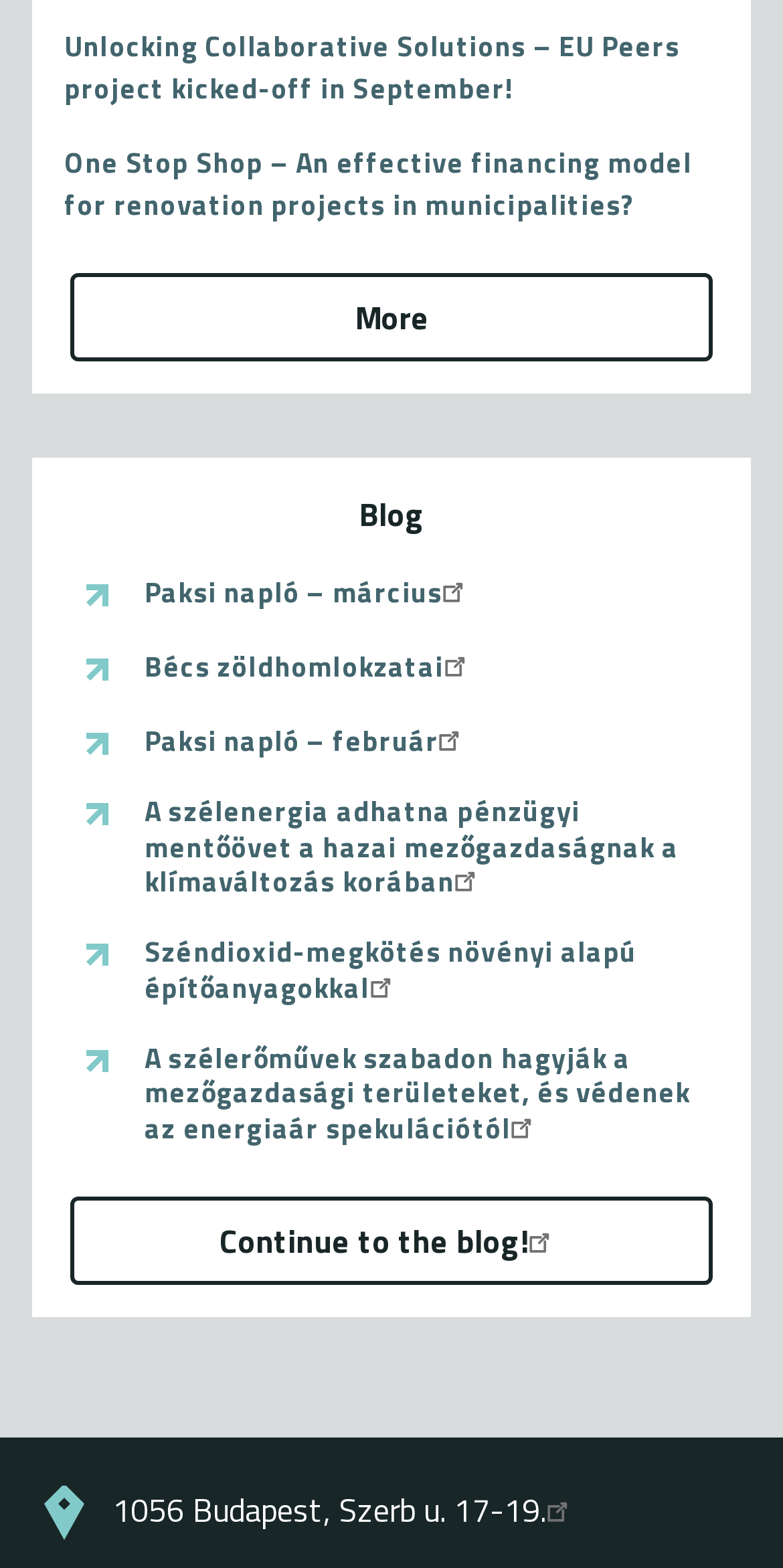Please determine the bounding box coordinates of the element to click in order to execute the following instruction: "Continue to the blog". The coordinates should be four float numbers between 0 and 1, specified as [left, top, right, bottom].

[0.09, 0.763, 0.91, 0.819]